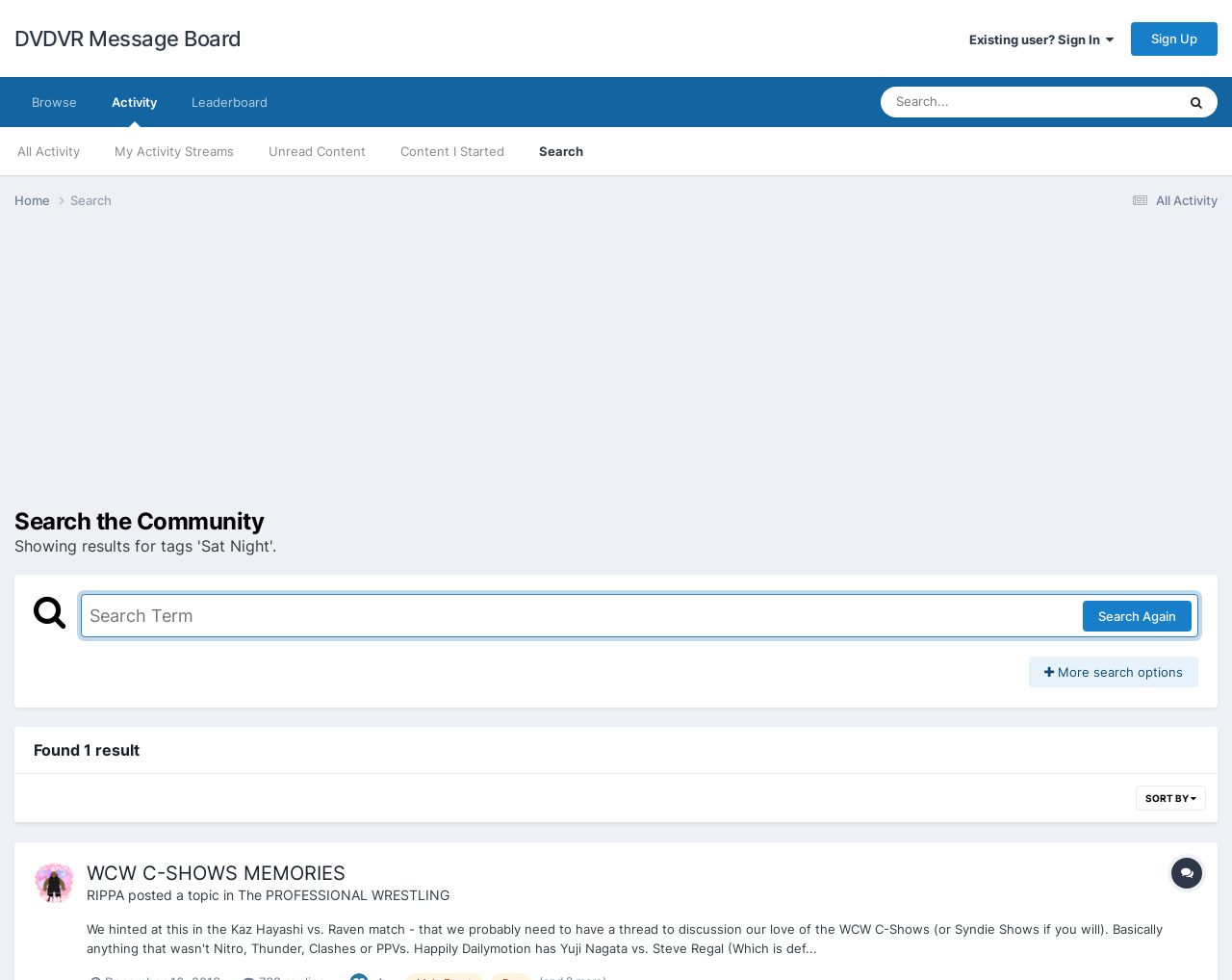Determine the bounding box coordinates of the clickable area required to perform the following instruction: "Search again". The coordinates should be represented as four float numbers between 0 and 1: [left, top, right, bottom].

[0.879, 0.613, 0.967, 0.644]